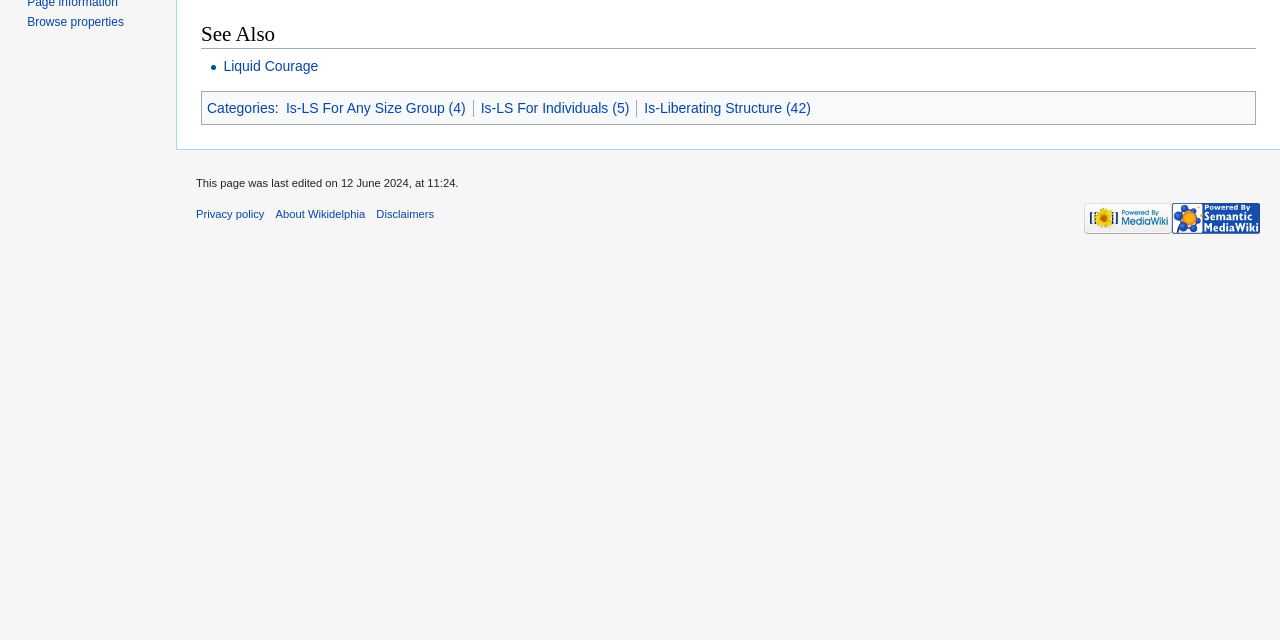Based on the element description Is-Liberating Structure (42), identify the bounding box coordinates for the UI element. The coordinates should be in the format (top-left x, top-left y, bottom-right x, bottom-right y) and within the 0 to 1 range.

[0.503, 0.156, 0.633, 0.181]